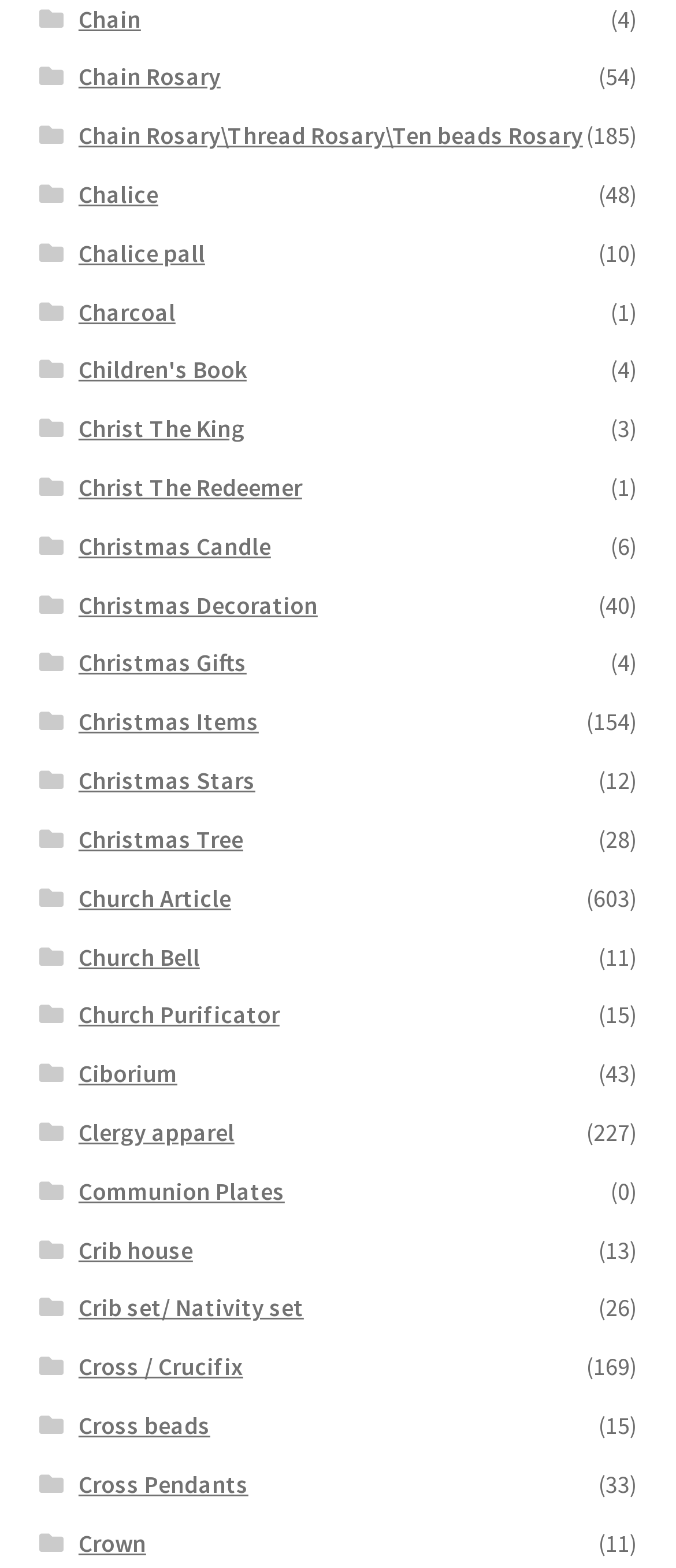Based on the element description, predict the bounding box coordinates (top-left x, top-left y, bottom-right x, bottom-right y) for the UI element in the screenshot: Cross / Crucifix

[0.116, 0.862, 0.36, 0.882]